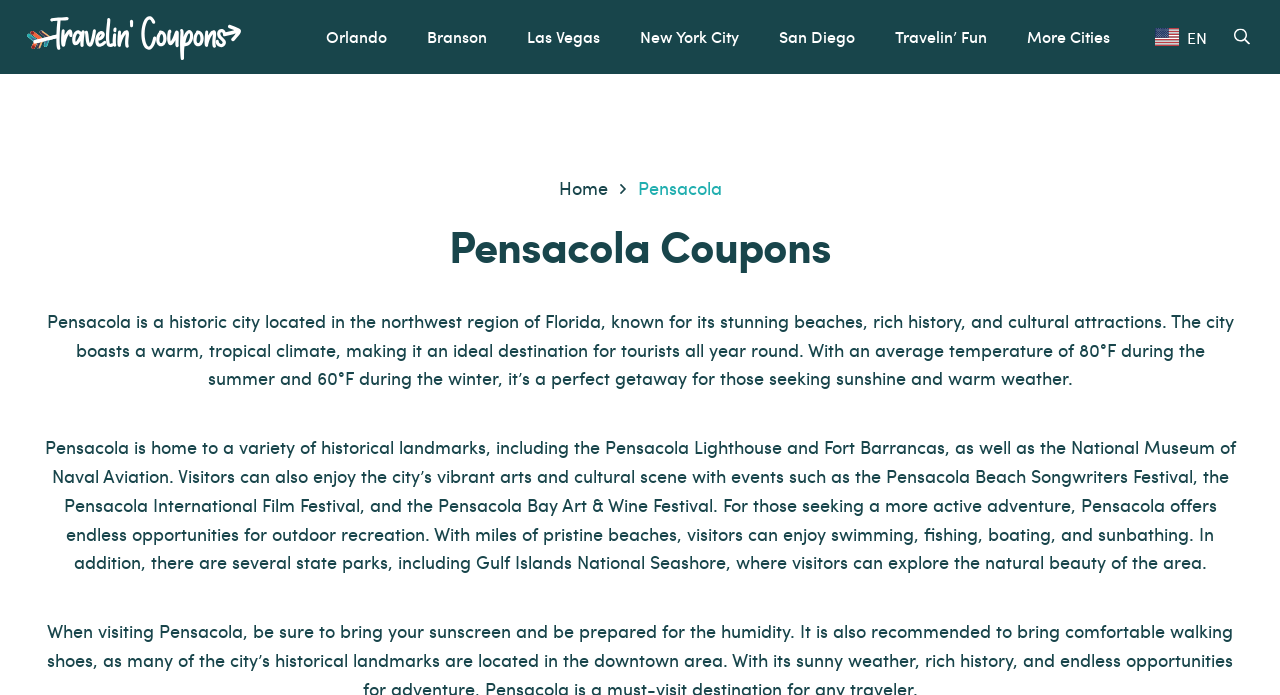What is the average temperature in Pensacola during the summer?
Provide an in-depth answer to the question, covering all aspects.

I found the answer by reading the static text element that describes Pensacola, which mentions that the city has an average temperature of 80°F during the summer.